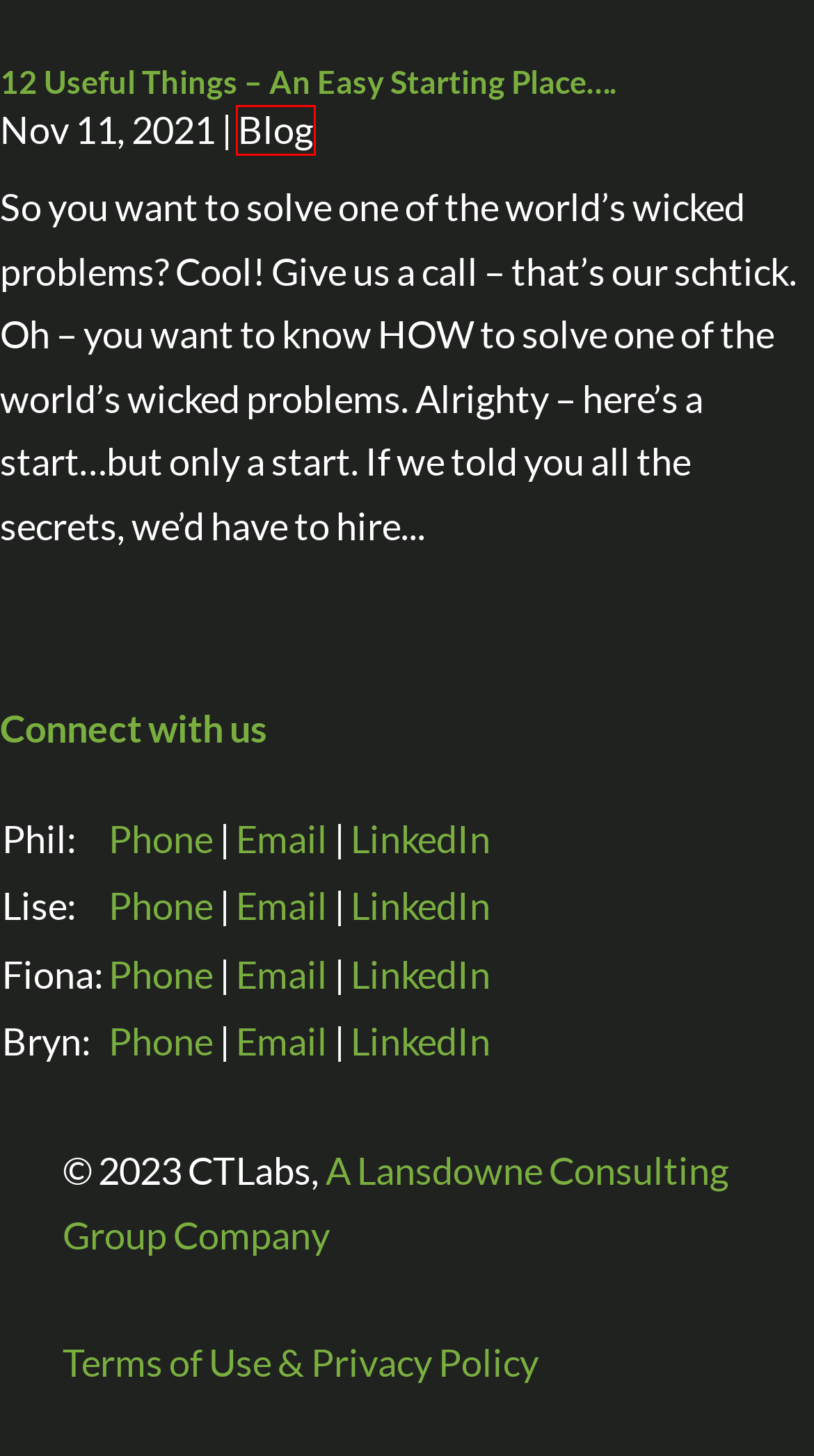Analyze the given webpage screenshot and identify the UI element within the red bounding box. Select the webpage description that best matches what you expect the new webpage to look like after clicking the element. Here are the candidates:
A. Terms of Use & Privacy Policy - CTLabs
B. What we do - CTLabs
C. Privacy Statement (CA) - CTLabs
D. Lansdowne Technologies - Business Management
E. Blog Archives - CTLabs
F. On Open Curiosity... - CTLabs
G. Cookie Policy (CA) - CTLabs
H. 12 Useful Things - An Easy Starting Place.... - CTLabs

E